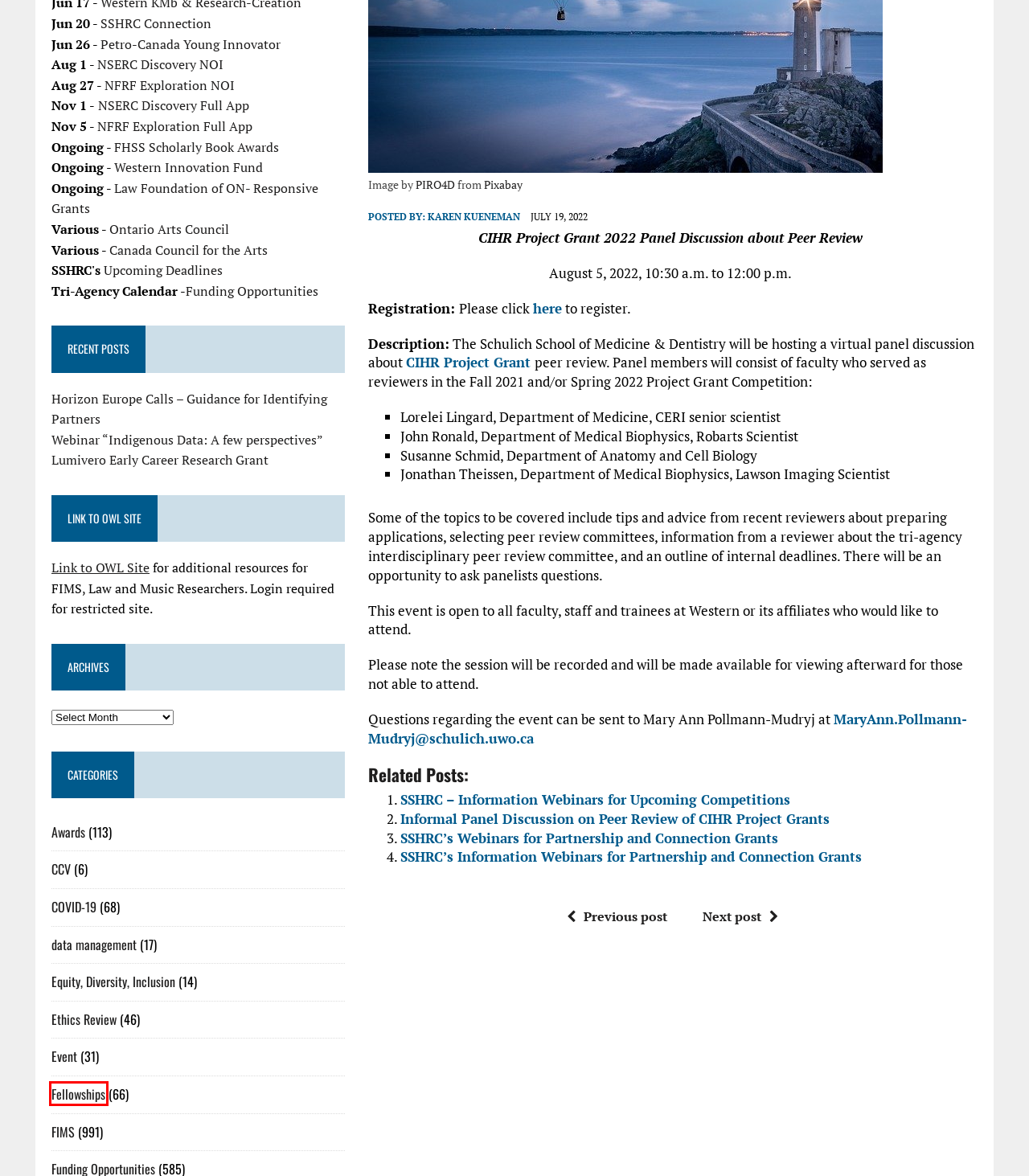Given a screenshot of a webpage with a red bounding box highlighting a UI element, choose the description that best corresponds to the new webpage after clicking the element within the red bounding box. Here are your options:
A. CIHR Project Grant – Fall 2022 – Research at FIMS, Law and Music
B. SSHRC’s Information Webinars for Partnership and Connection Grants – Research at FIMS, Law and Music
C. Guggenheim Fellowships – Research at FIMS, Law and Music
D. Equity, Diversity, Inclusion – Research at FIMS, Law and Music
E. COVID-19 – Research at FIMS, Law and Music
F. NFRF Exploration 2024 Competition – Research at FIMS, Law and Music
G. Informal Panel Discussion on Peer Review of CIHR Project Grants – Research at FIMS, Law and Music
H. Fellowships – Research at FIMS, Law and Music

H